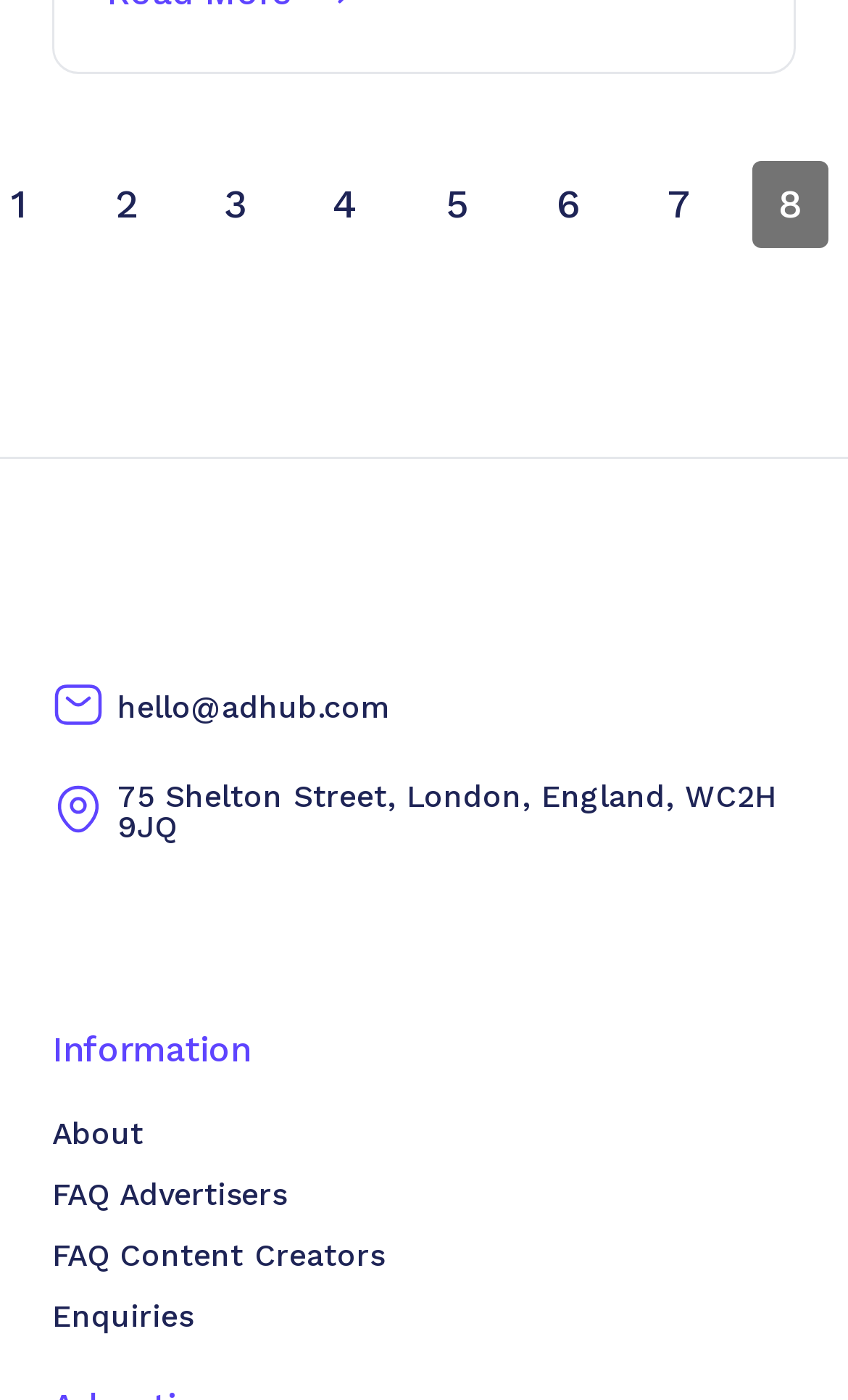How many links are there at the top?
Using the image, answer in one word or phrase.

7